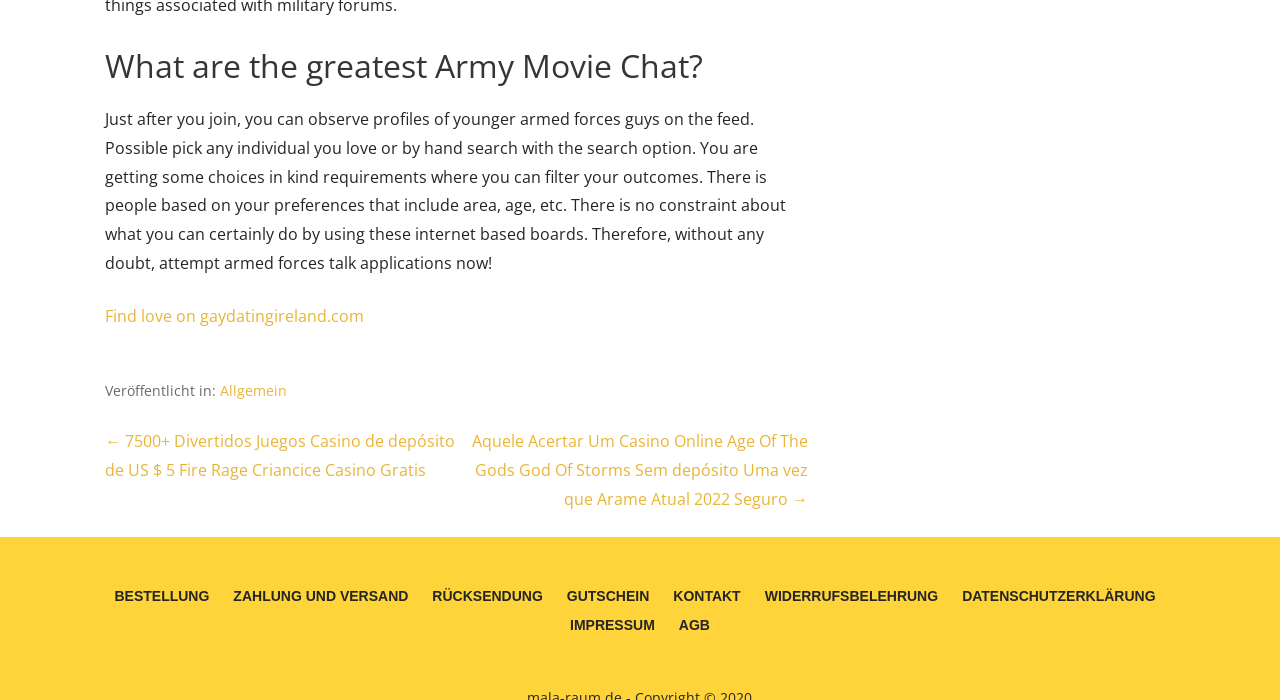Determine the bounding box coordinates for the clickable element required to fulfill the instruction: "Find love on gay dating Ireland". Provide the coordinates as four float numbers between 0 and 1, i.e., [left, top, right, bottom].

[0.082, 0.435, 0.285, 0.467]